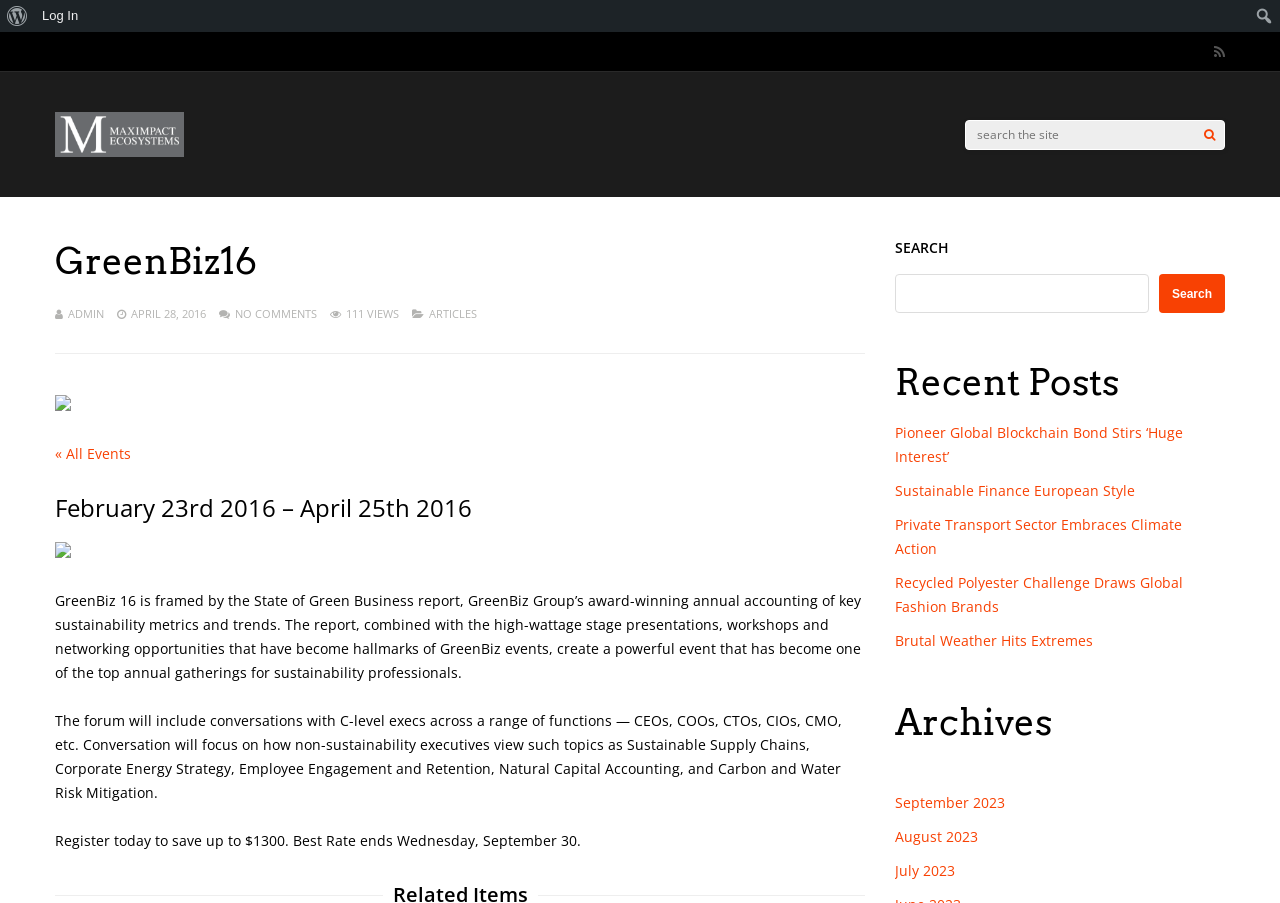What is the name of the report mentioned in the article?
Examine the screenshot and reply with a single word or phrase.

State of Green Business report